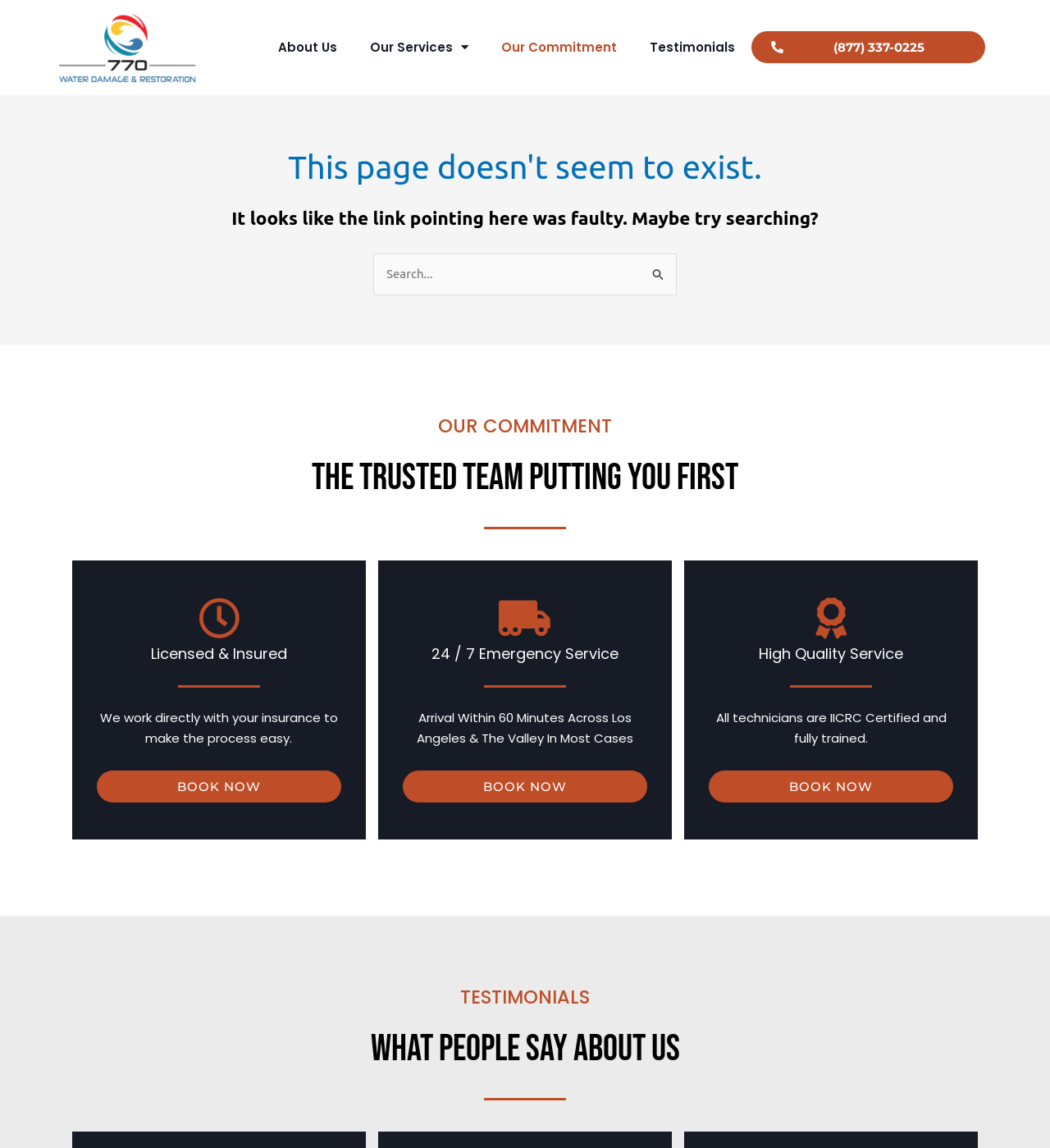Identify the bounding box coordinates for the UI element described as: "parent_node: Search for: value="Search"". The coordinates should be provided as four floats between 0 and 1: [left, top, right, bottom].

[0.609, 0.221, 0.645, 0.25]